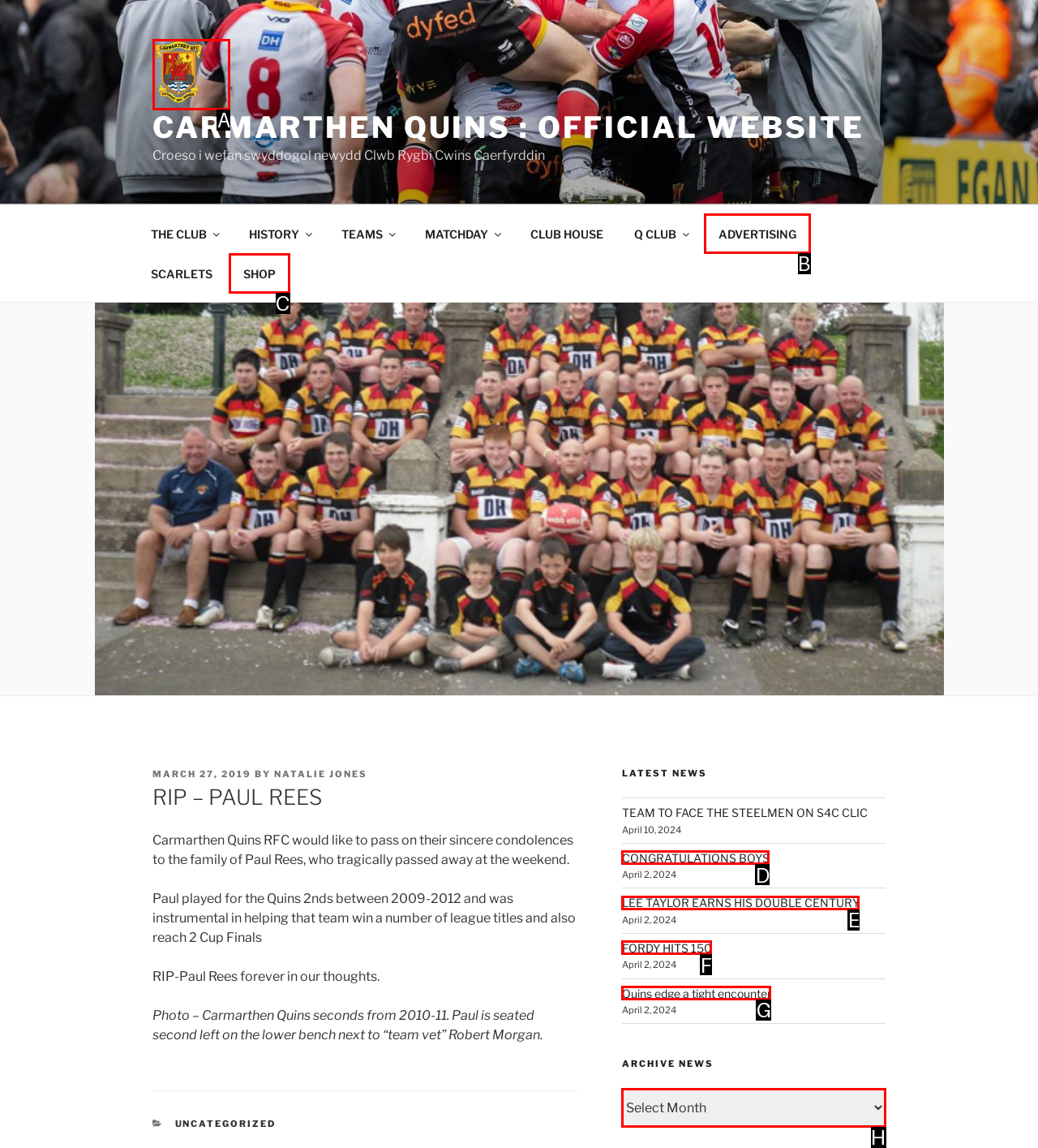Tell me which option best matches the description: FORDY HITS 150
Answer with the option's letter from the given choices directly.

F